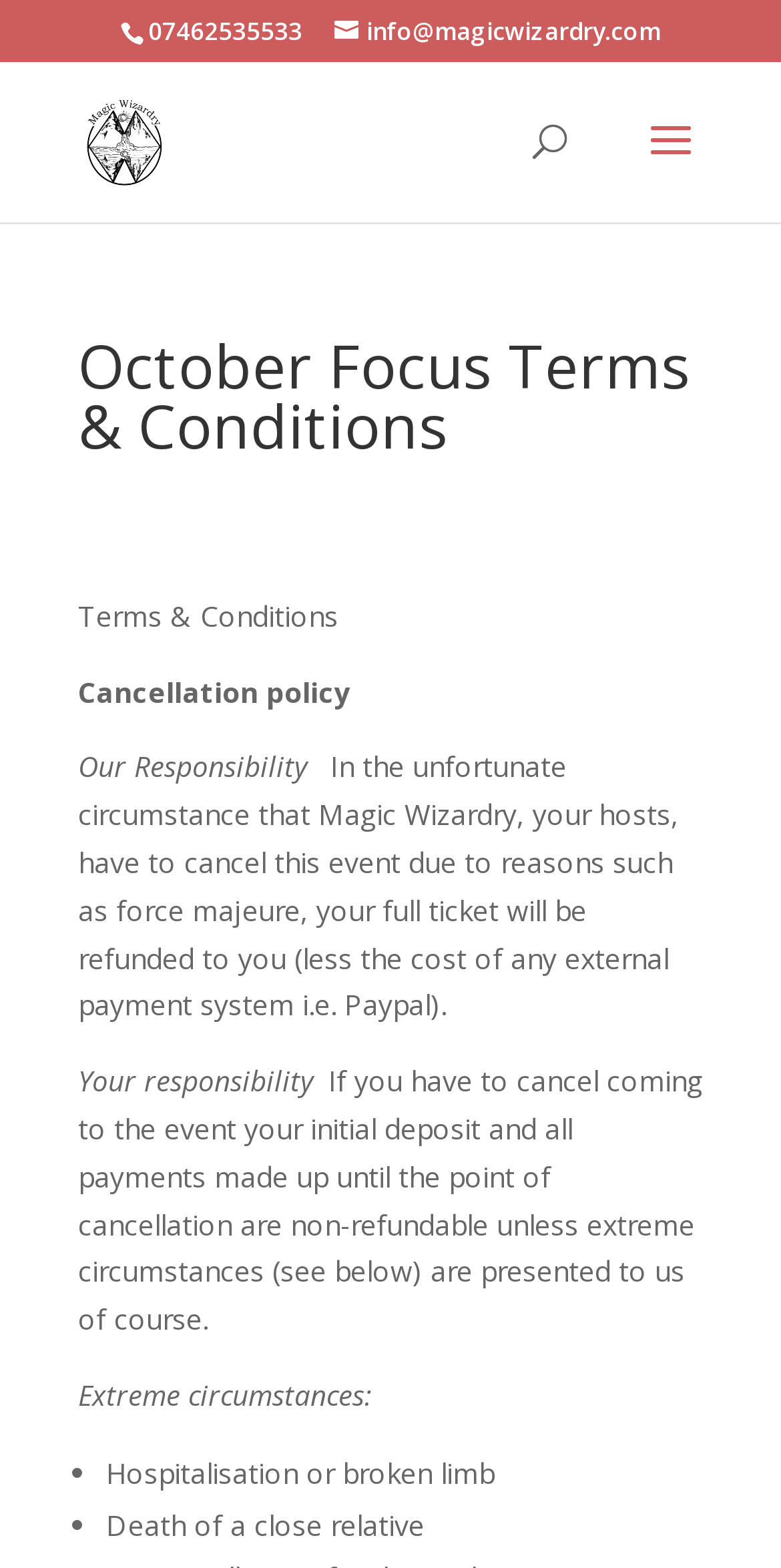Provide a thorough and detailed response to the question by examining the image: 
What are the extreme circumstances for cancellation?

I found the answer by reading the Extreme circumstances section of the webpage. It lists two extreme circumstances: Hospitalisation or broken limb, and Death of a close relative. These circumstances are presented as list items with bullet points.